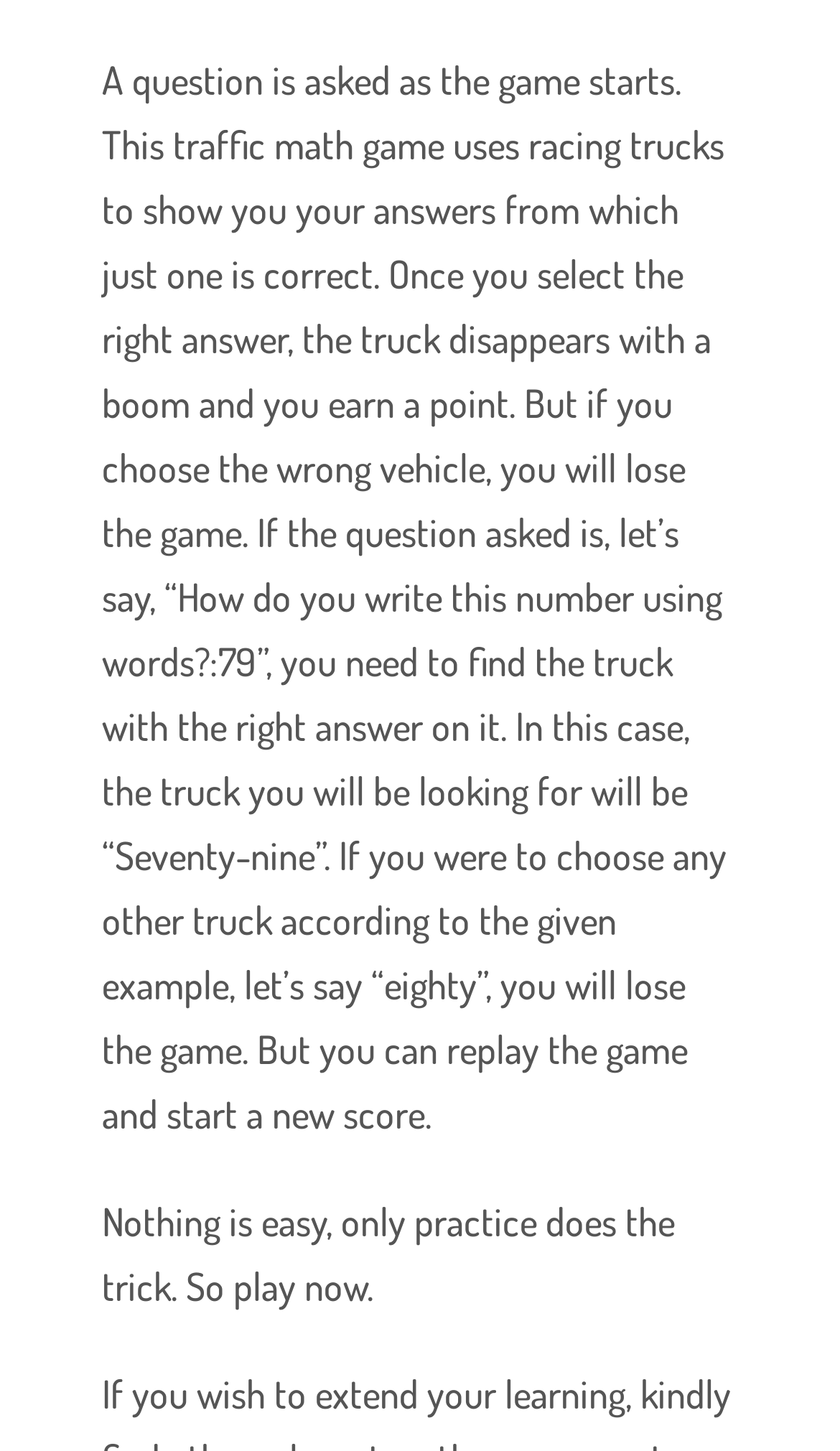How many social media links are there? Using the information from the screenshot, answer with a single word or phrase.

6